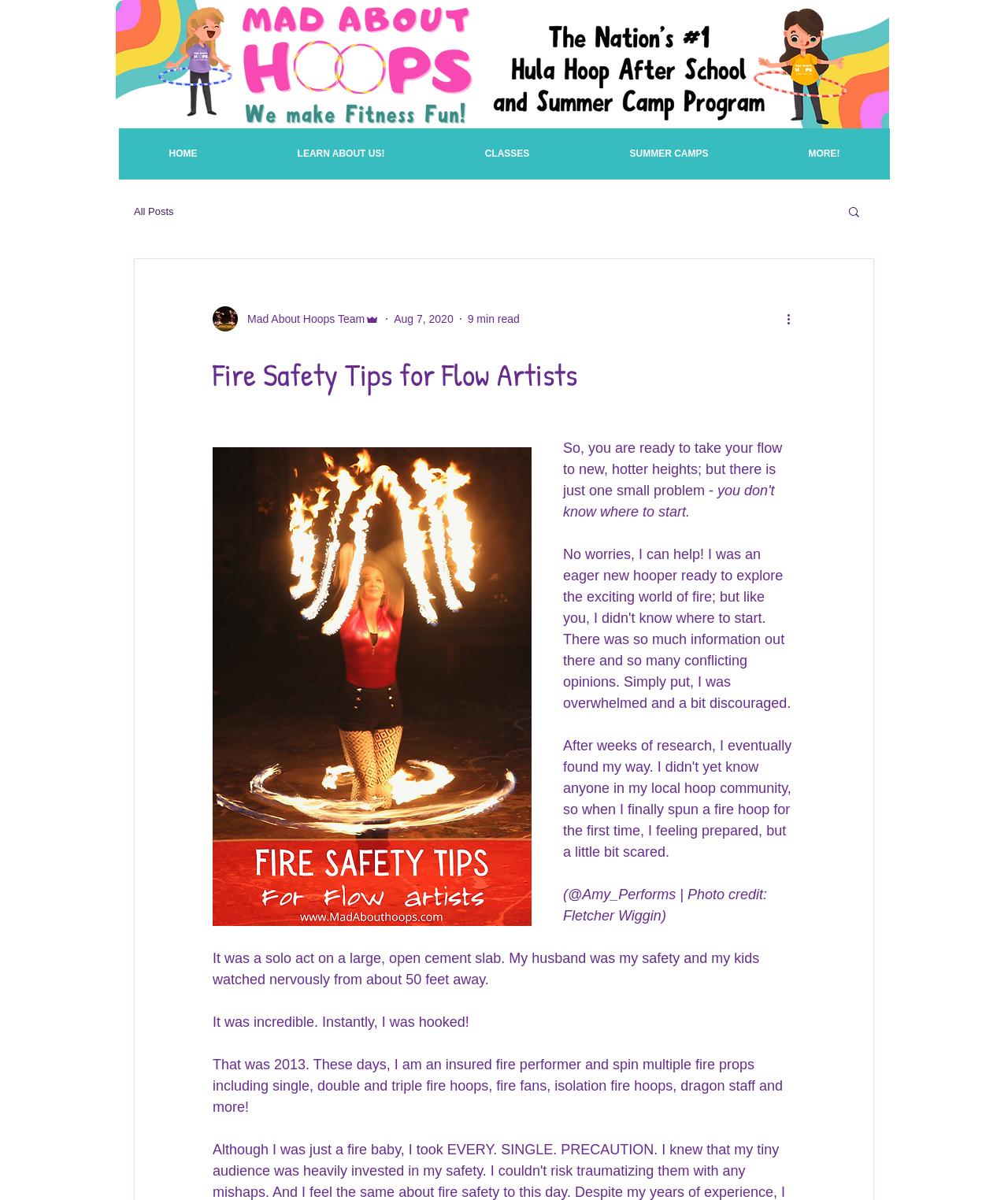Please respond in a single word or phrase: 
What is the date of the article?

Aug 7, 2020